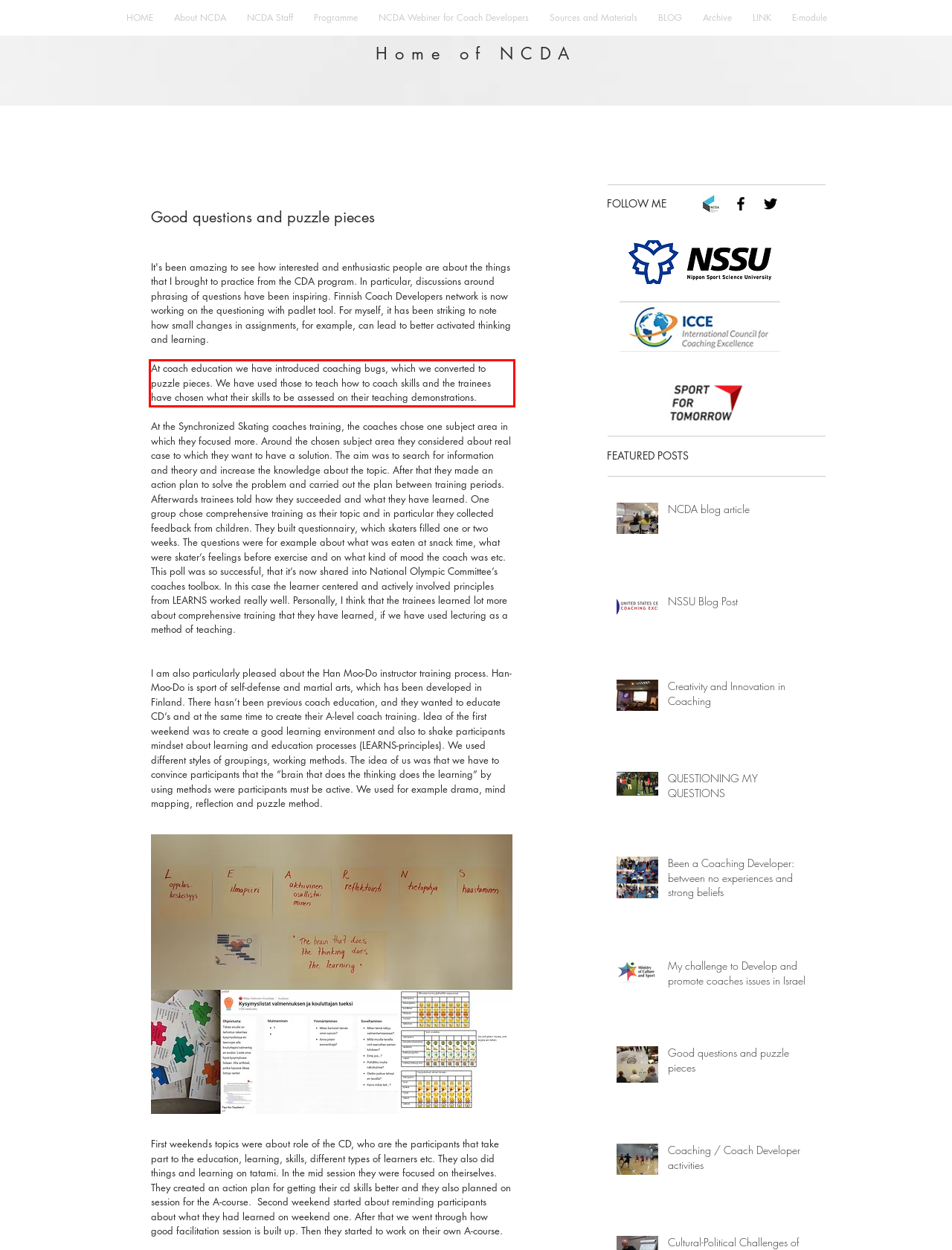There is a screenshot of a webpage with a red bounding box around a UI element. Please use OCR to extract the text within the red bounding box.

At coach education we have introduced coaching bugs, which we converted to puzzle pieces. We have used those to teach how to coach skills and the trainees have chosen what their skills to be assessed on their teaching demonstrations.